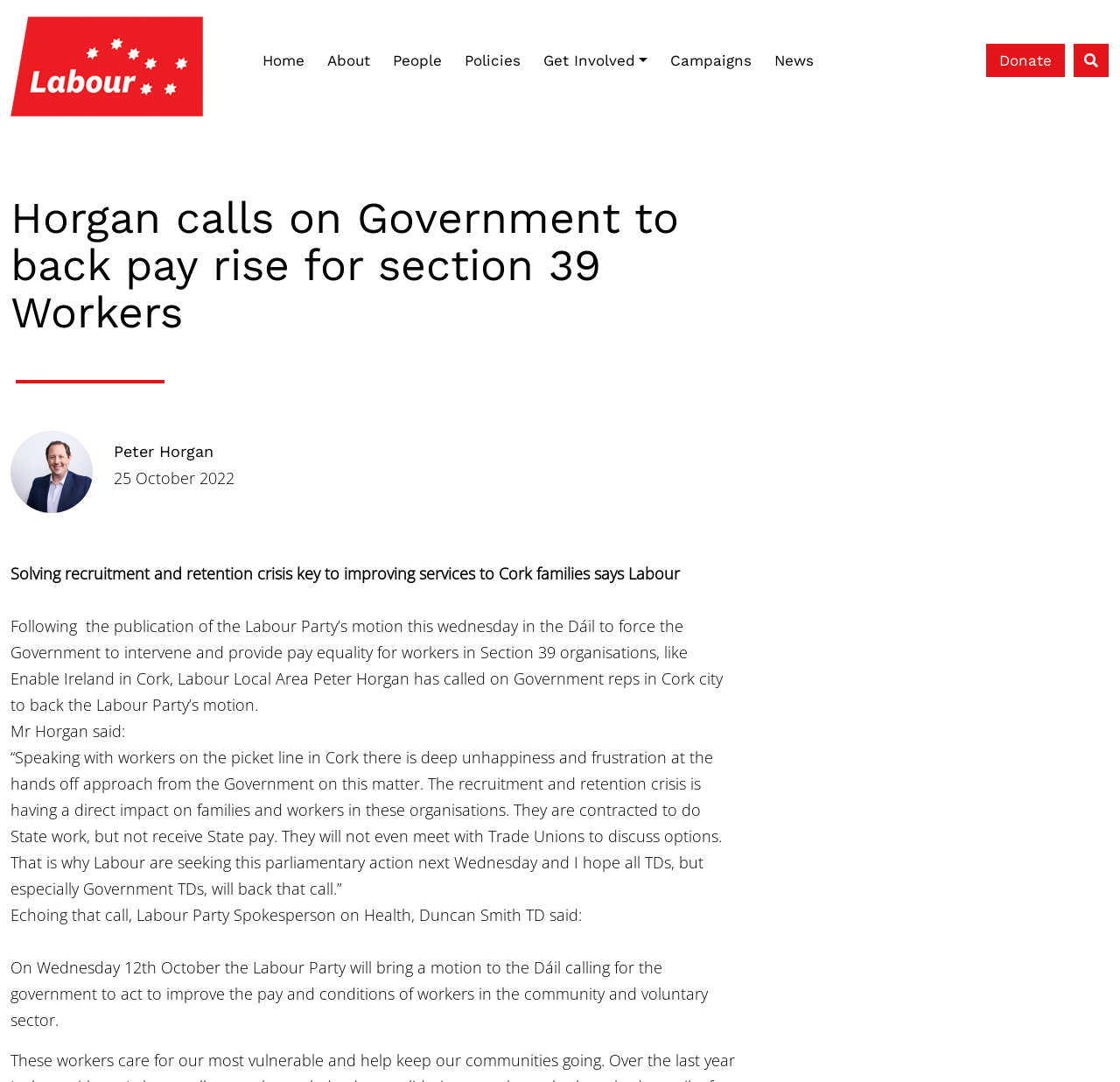Could you determine the bounding box coordinates of the clickable element to complete the instruction: "Go to Home"? Provide the coordinates as four float numbers between 0 and 1, i.e., [left, top, right, bottom].

[0.224, 0.04, 0.282, 0.072]